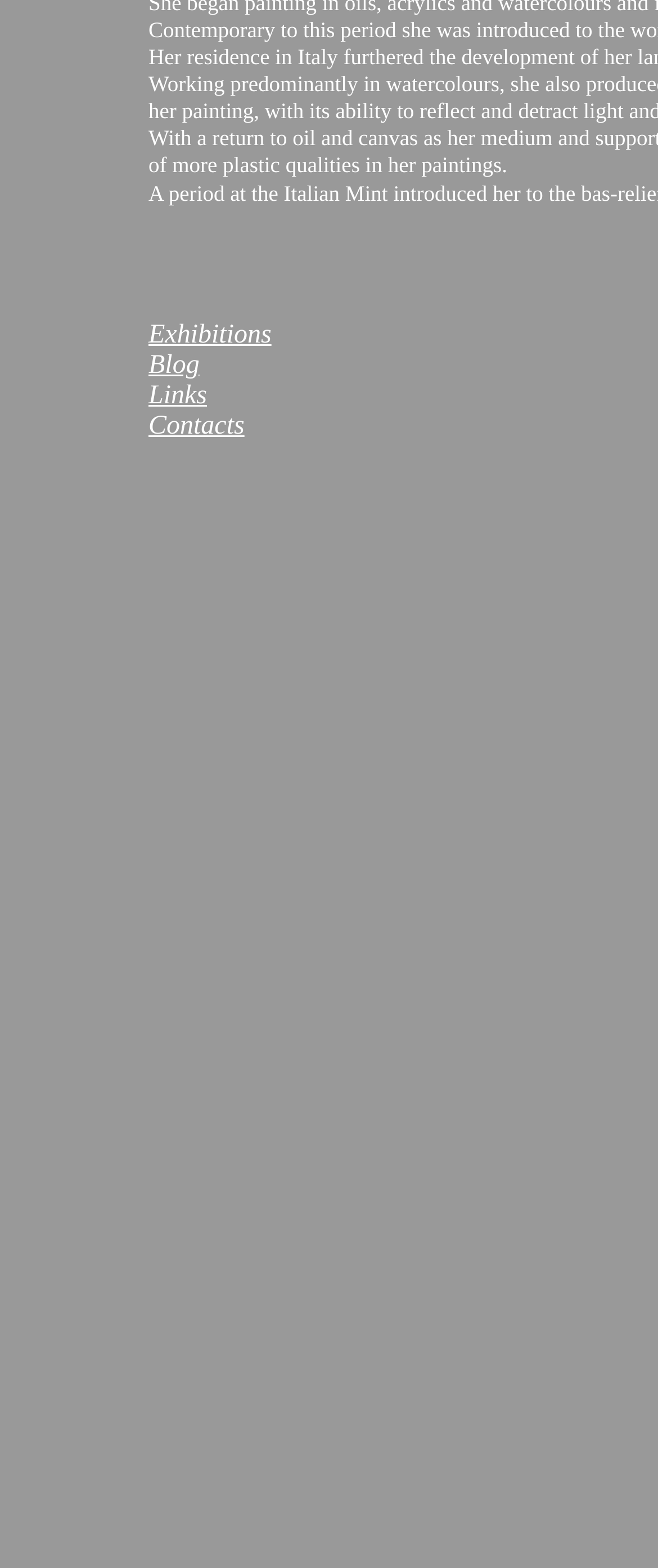From the webpage screenshot, identify the region described by Contacts. Provide the bounding box coordinates as (top-left x, top-left y, bottom-right x, bottom-right y), with each value being a floating point number between 0 and 1.

[0.226, 0.263, 0.372, 0.281]